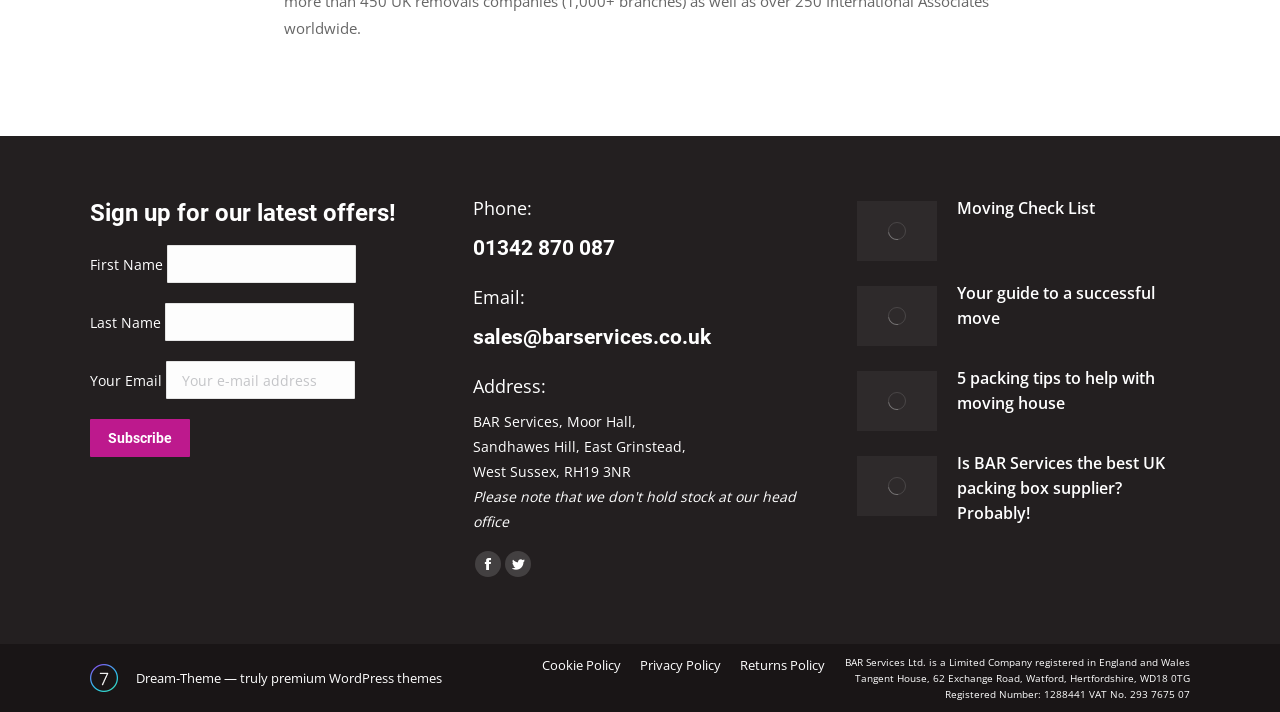Identify the bounding box coordinates of the section to be clicked to complete the task described by the following instruction: "View the company's Facebook page". The coordinates should be four float numbers between 0 and 1, formatted as [left, top, right, bottom].

[0.371, 0.774, 0.392, 0.81]